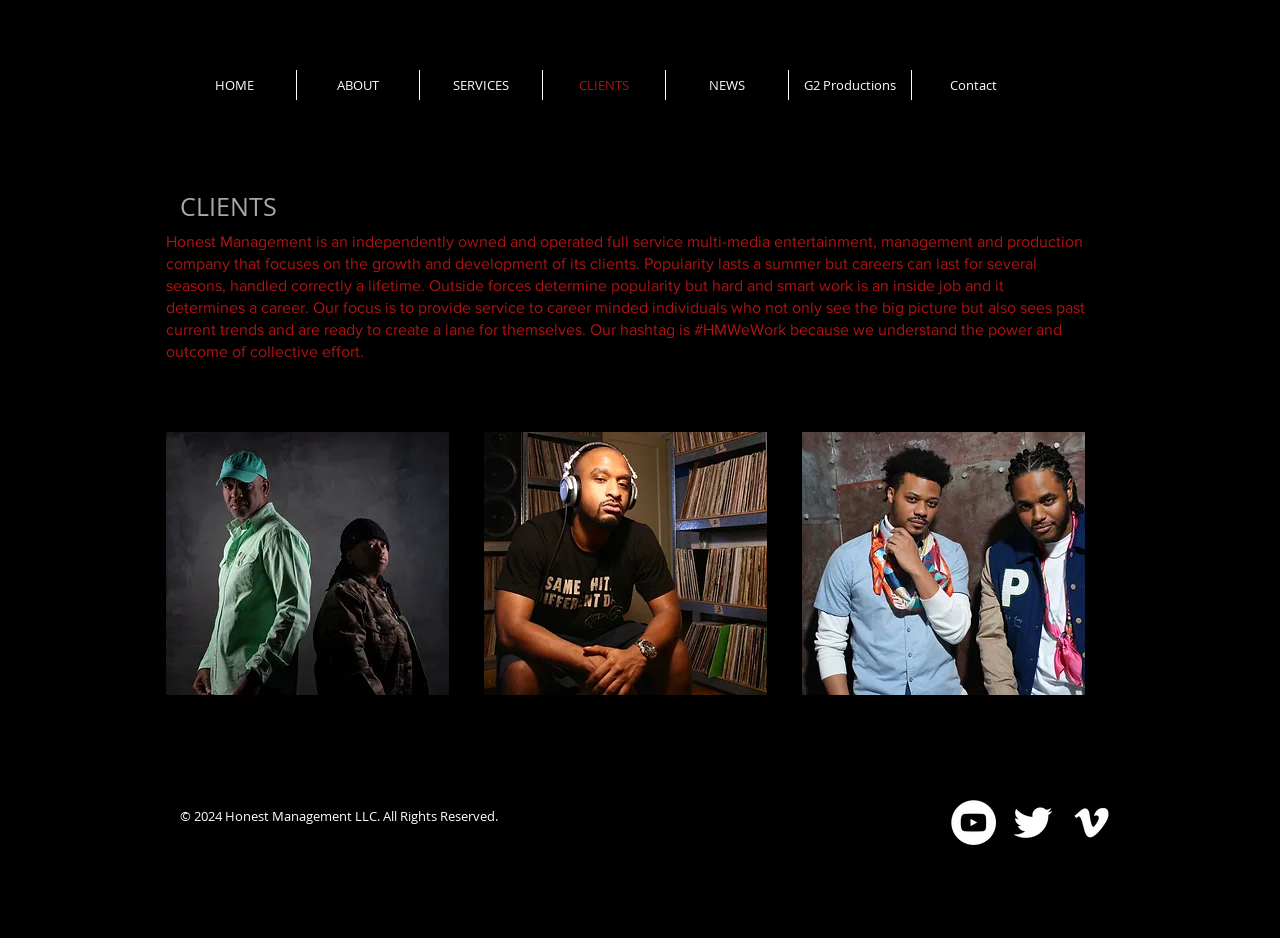Given the element description, predict the bounding box coordinates in the format (top-left x, top-left y, bottom-right x, bottom-right y). Make sure all values are between 0 and 1. Here is the element description: aria-label="White Vimeo Icon"

[0.835, 0.853, 0.87, 0.901]